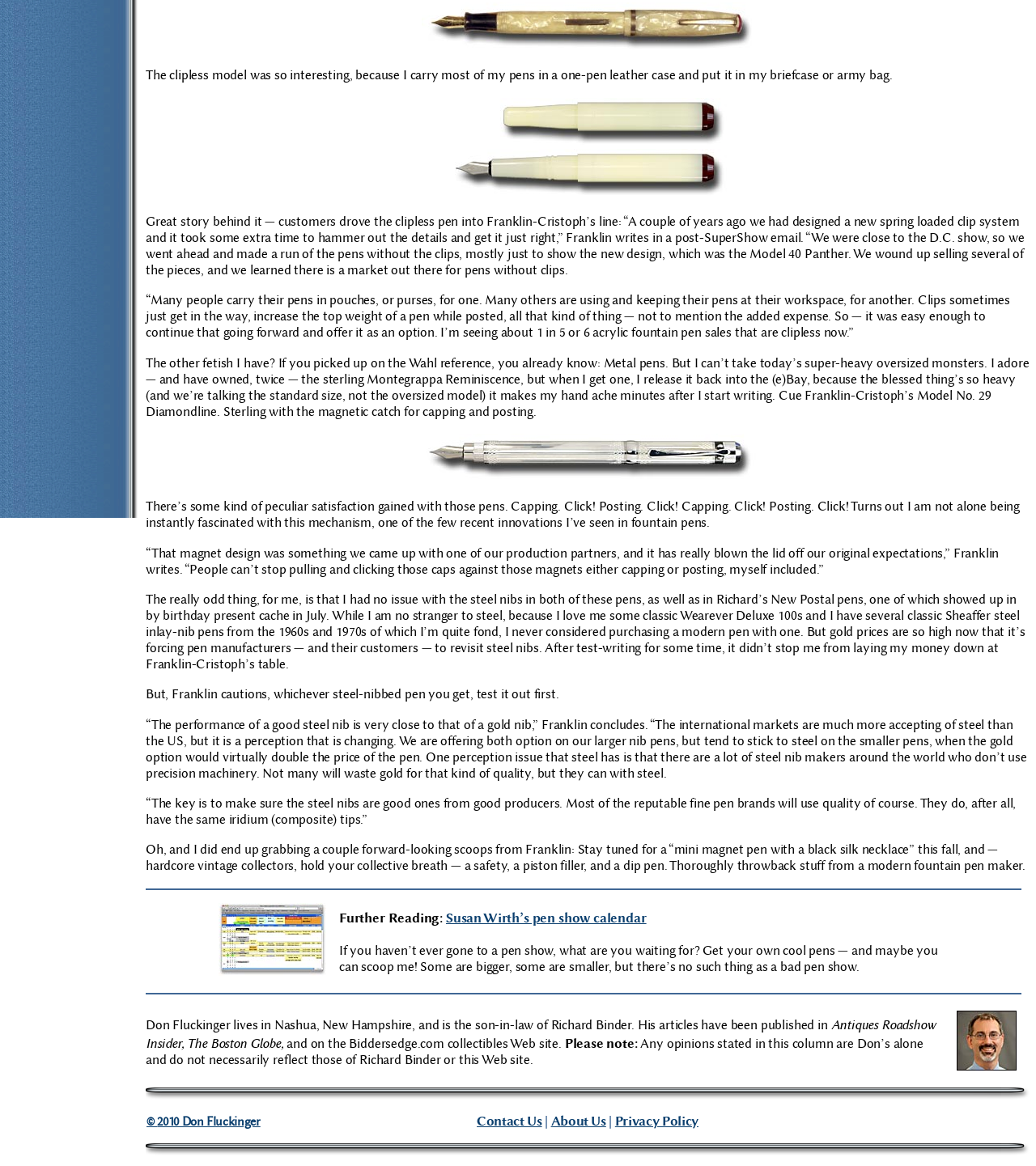Extract the bounding box coordinates of the UI element described: "Susan Wirth’s pen show calendar". Provide the coordinates in the format [left, top, right, bottom] with values ranging from 0 to 1.

[0.43, 0.778, 0.624, 0.794]